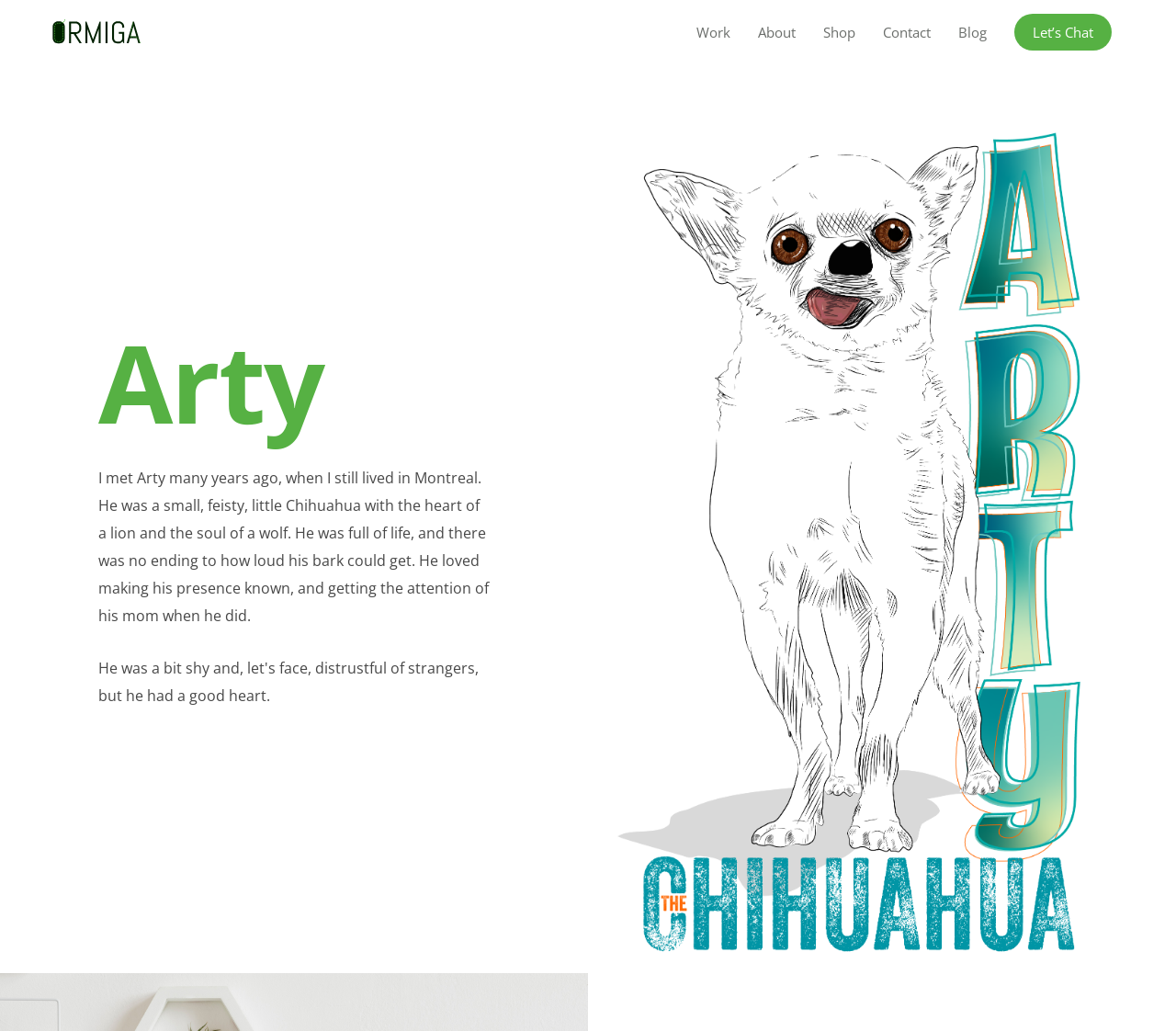Determine the bounding box coordinates for the UI element described. Format the coordinates as (top-left x, top-left y, bottom-right x, bottom-right y) and ensure all values are between 0 and 1. Element description: title="Ormiga Creative"

[0.043, 0.017, 0.121, 0.046]